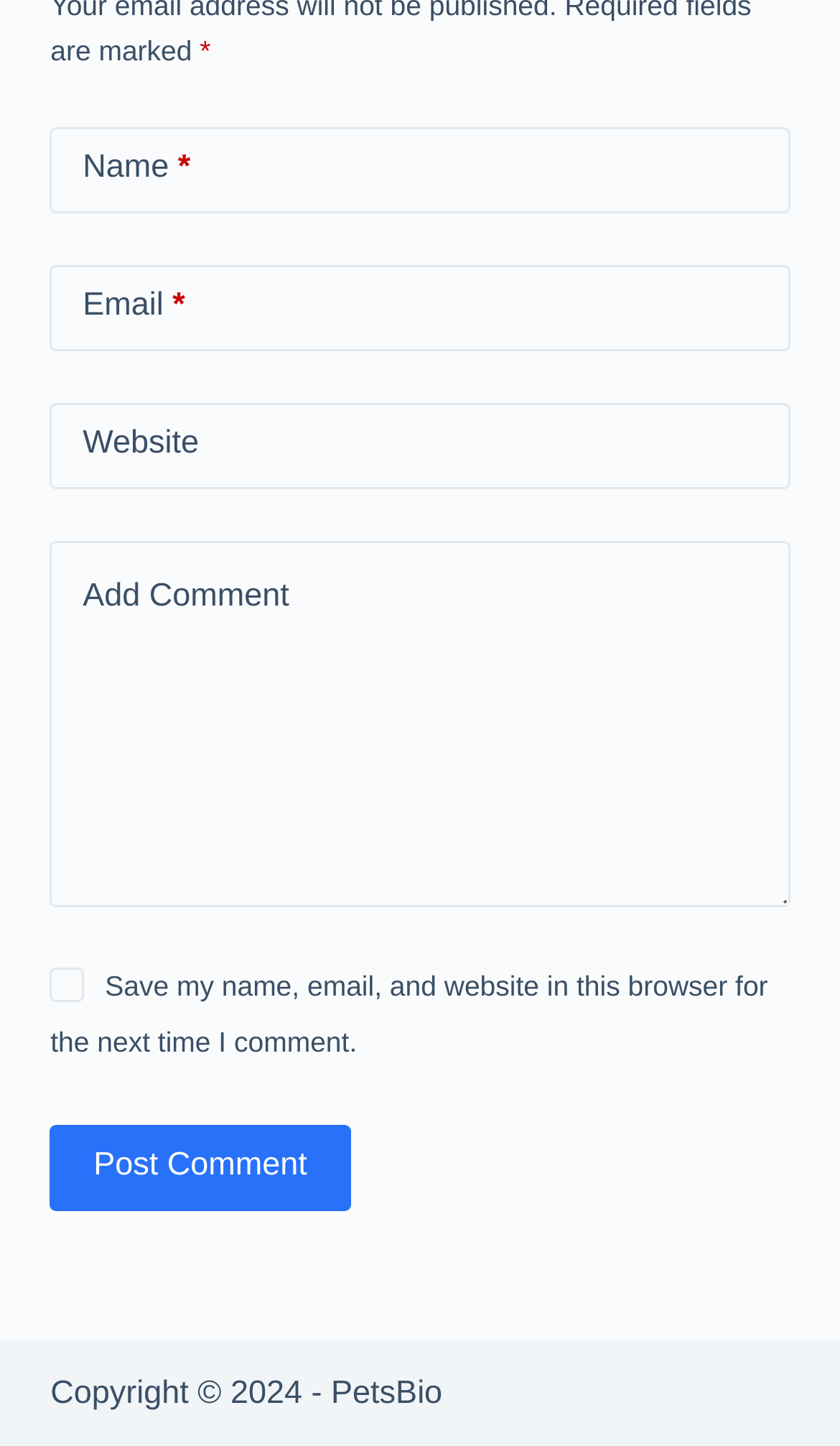How many text boxes are required on the webpage?
Using the image as a reference, answer the question with a short word or phrase.

3